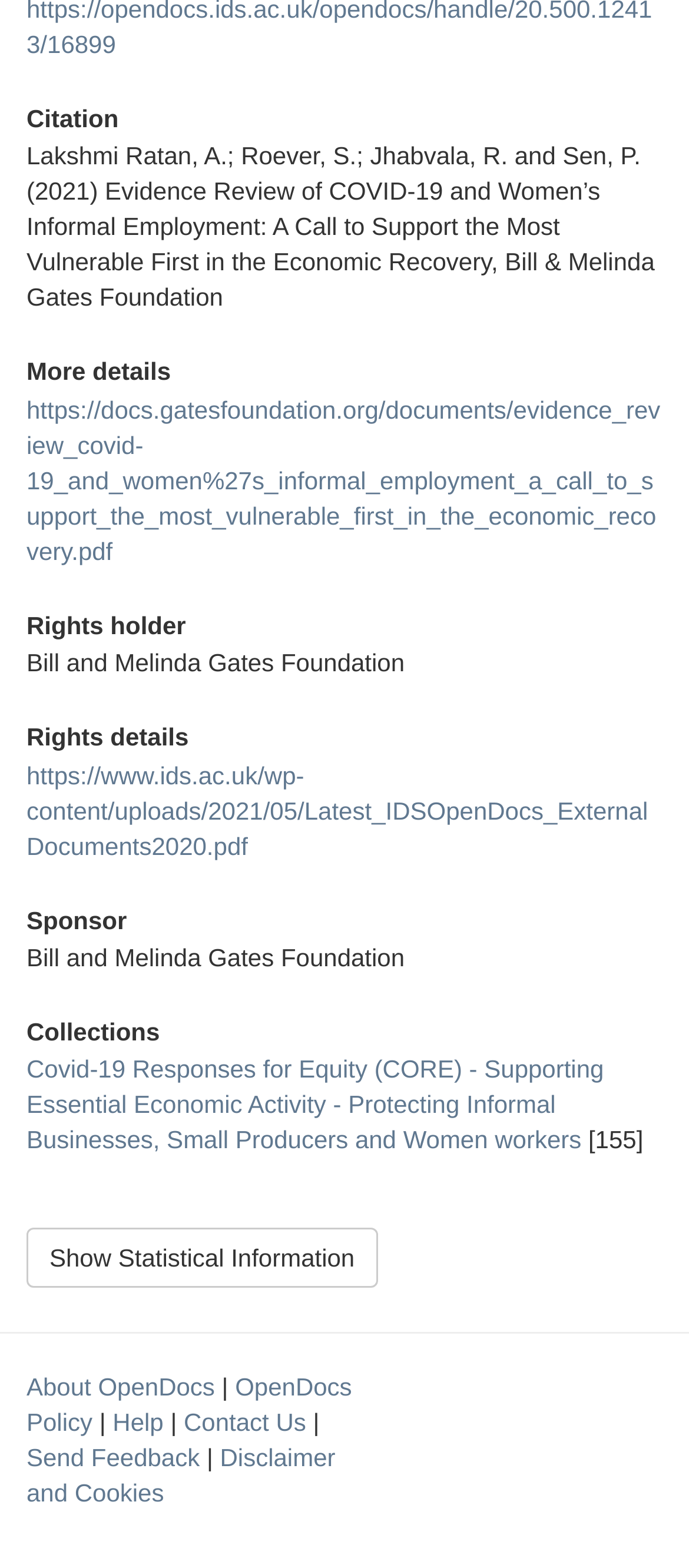What is the name of the collection?
Please answer the question with a detailed response using the information from the screenshot.

The name of the collection can be found in the link element with the OCR text 'Covid-19 Responses for Equity (CORE) - Supporting Essential Economic Activity - Protecting Informal Businesses, Small Producers and Women workers' under the heading 'Collections'.